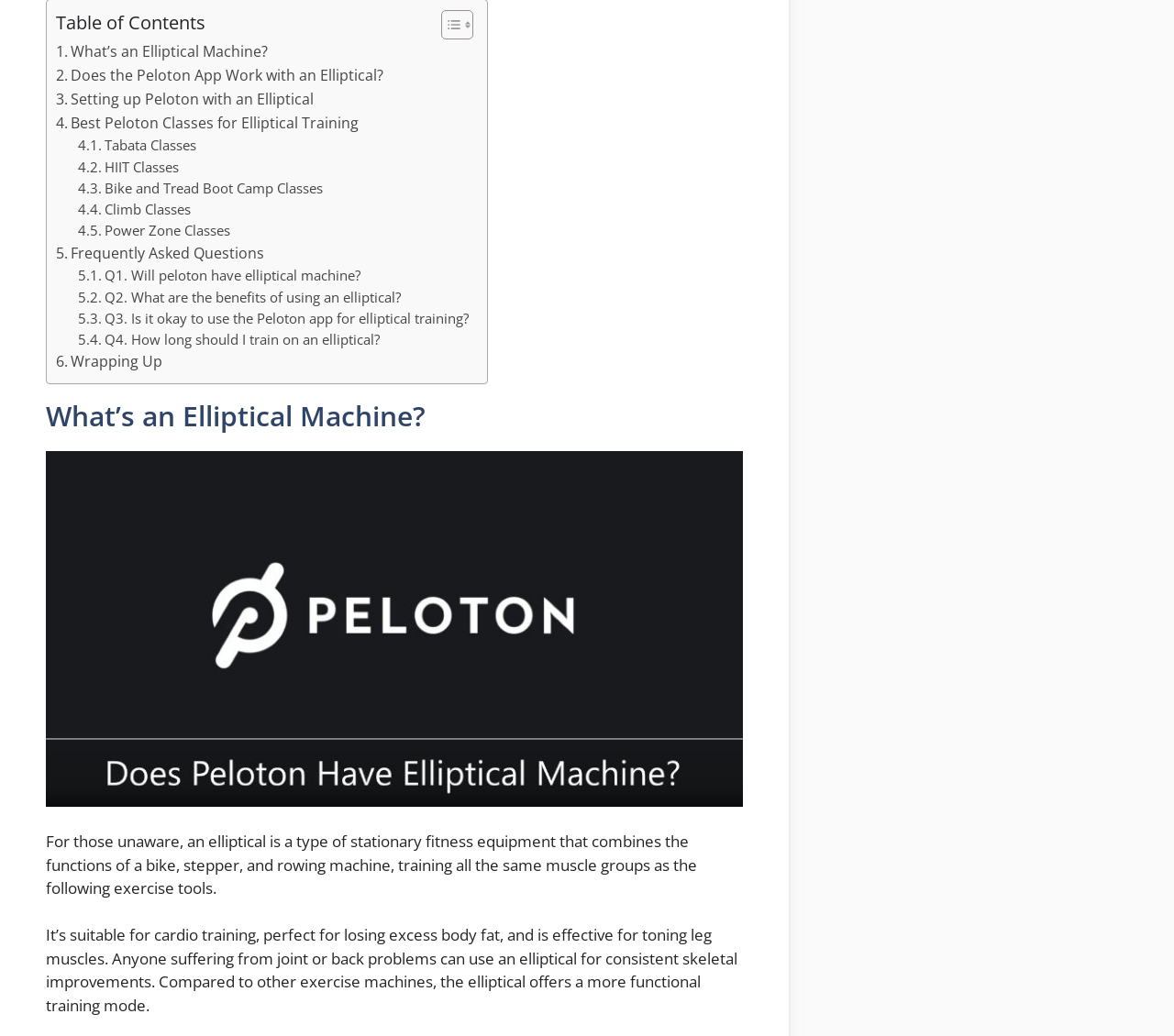Determine the bounding box coordinates for the UI element matching this description: "Toggle".

[0.364, 0.009, 0.399, 0.039]